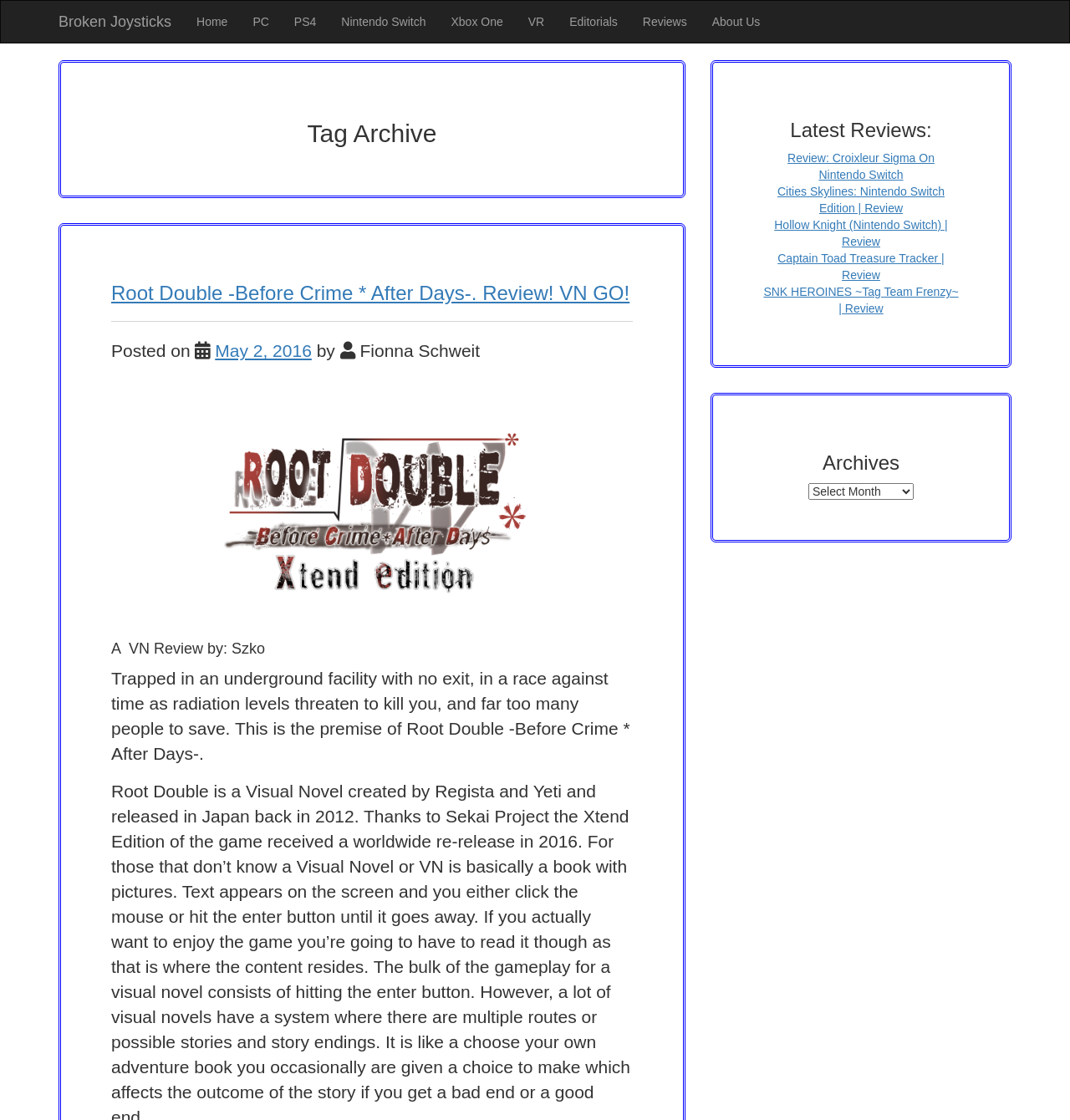Identify the bounding box coordinates of the area you need to click to perform the following instruction: "view latest reviews".

[0.713, 0.107, 0.896, 0.126]